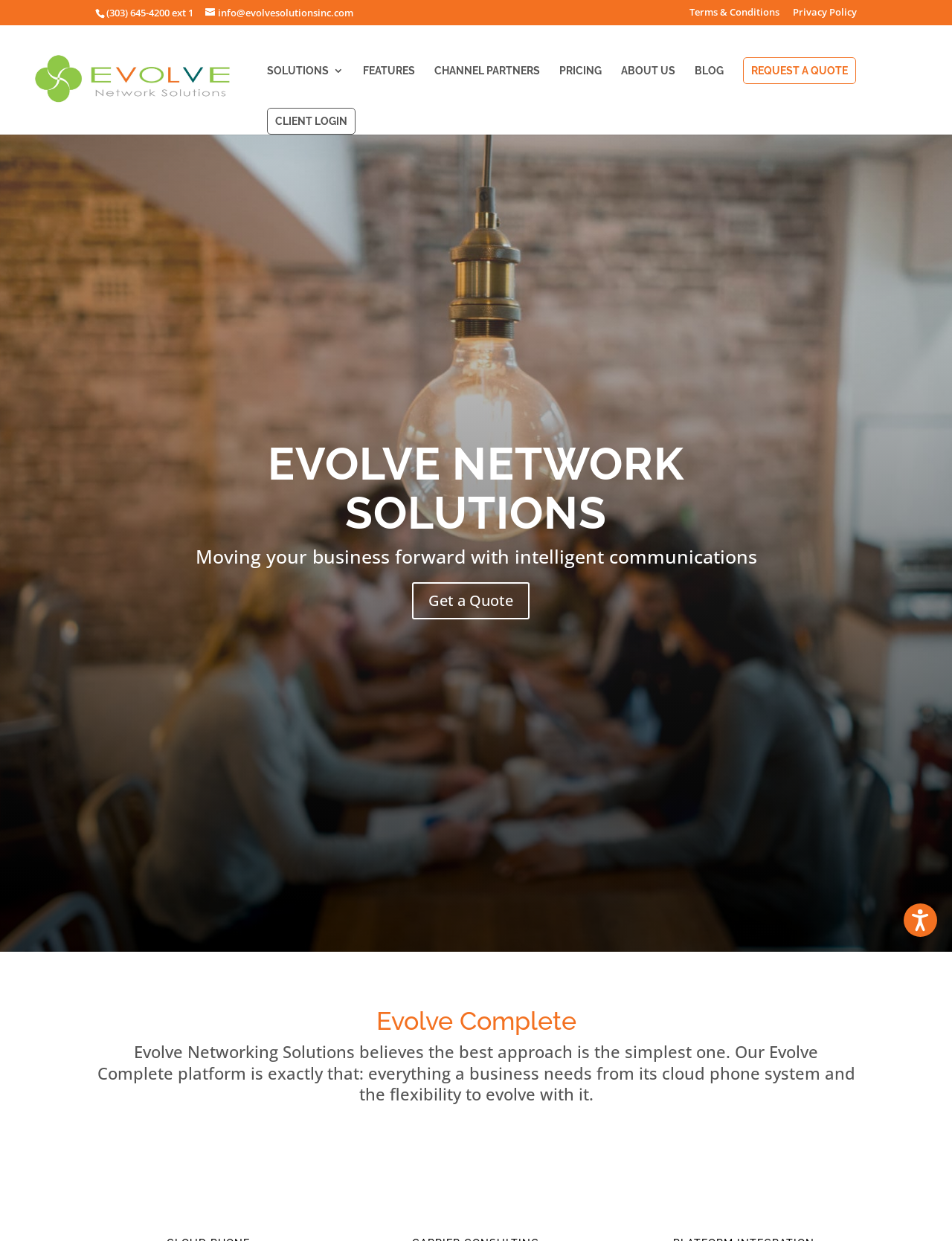Answer the question briefly using a single word or phrase: 
What is the company's phone number?

(303) 645-4200 ext 1